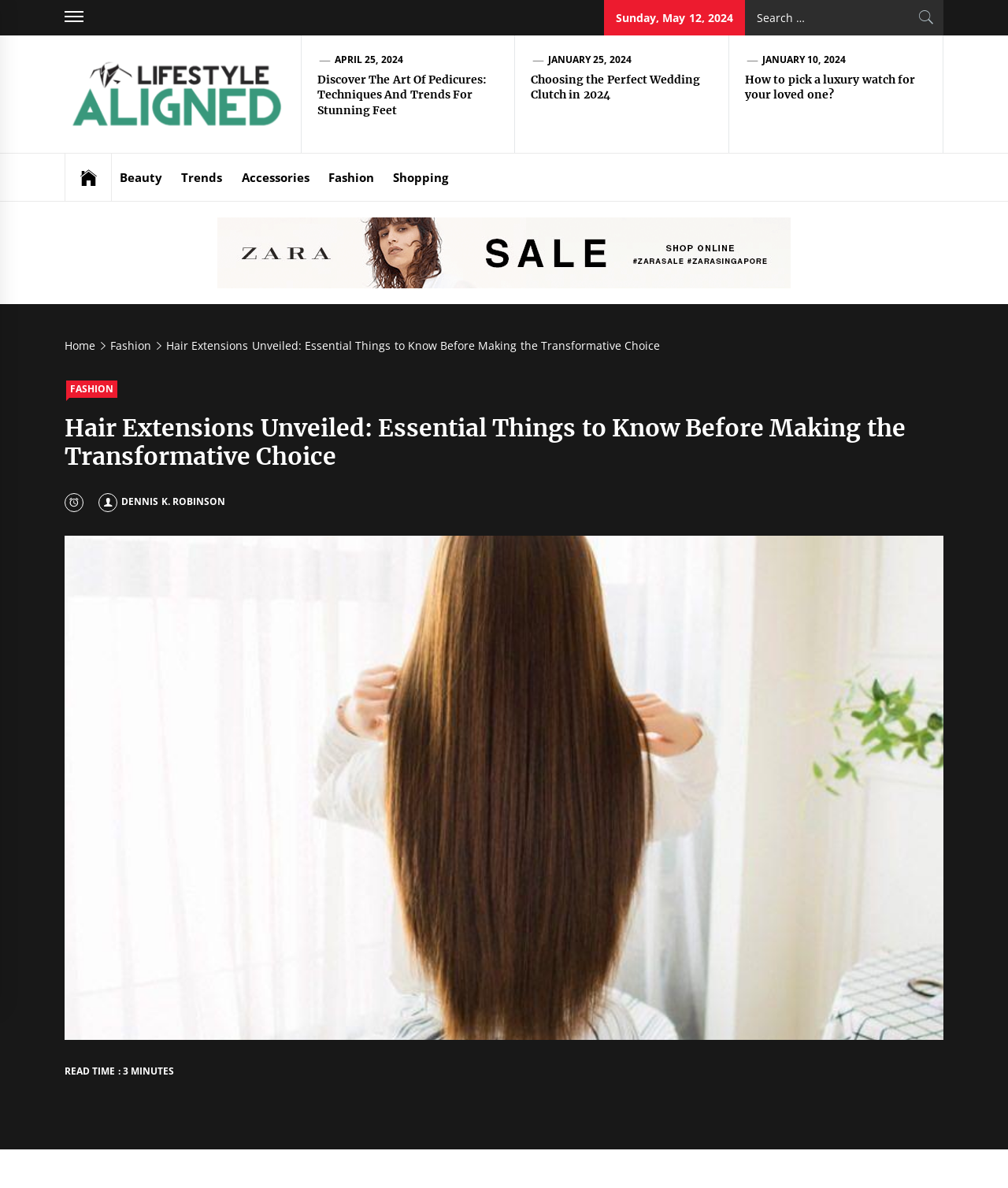Determine the bounding box for the described UI element: "parent_node: Search for: value="Search"".

[0.901, 0.0, 0.936, 0.03]